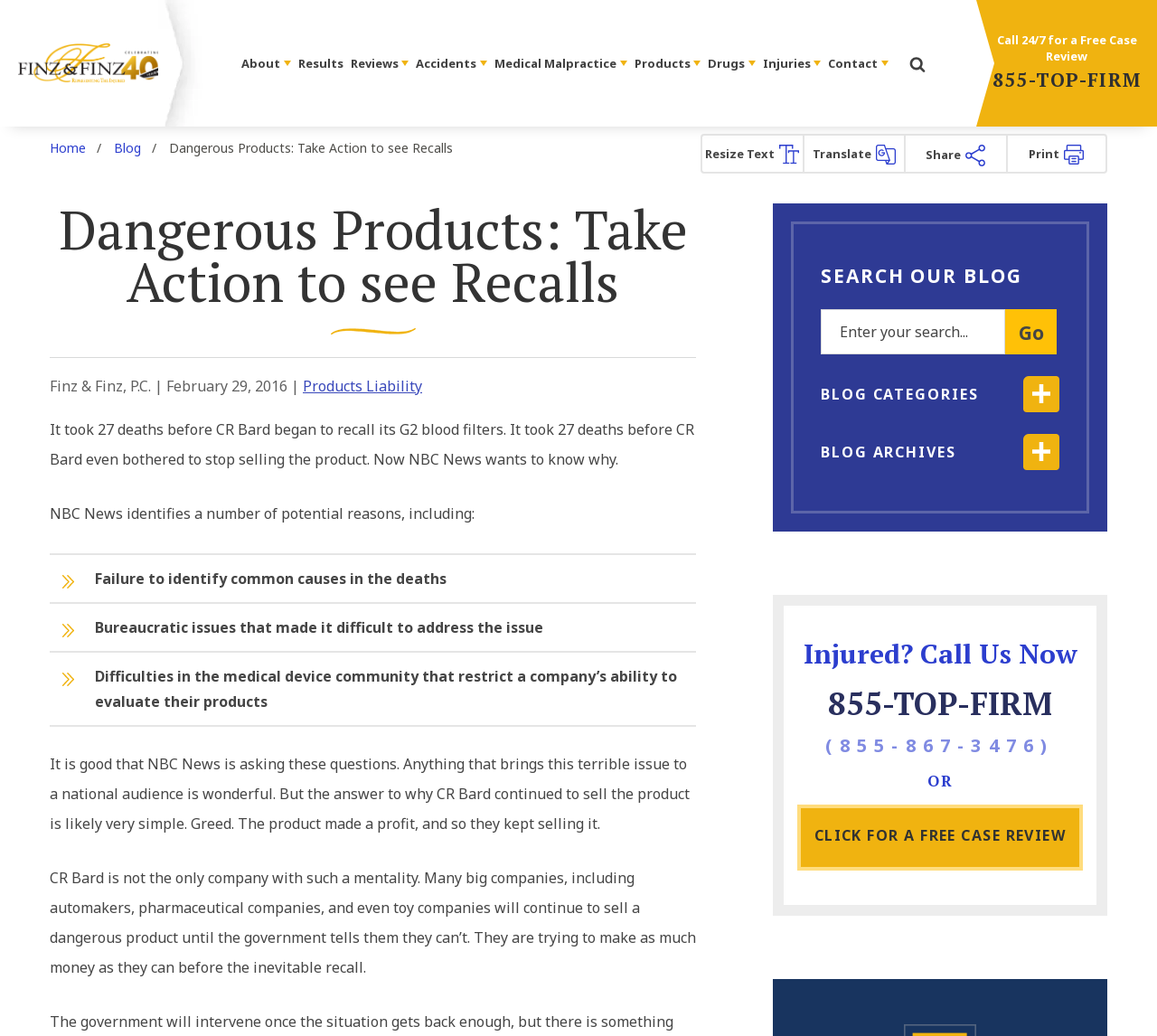Pinpoint the bounding box coordinates of the clickable element to carry out the following instruction: "Search for a product."

[0.781, 0.049, 0.805, 0.073]